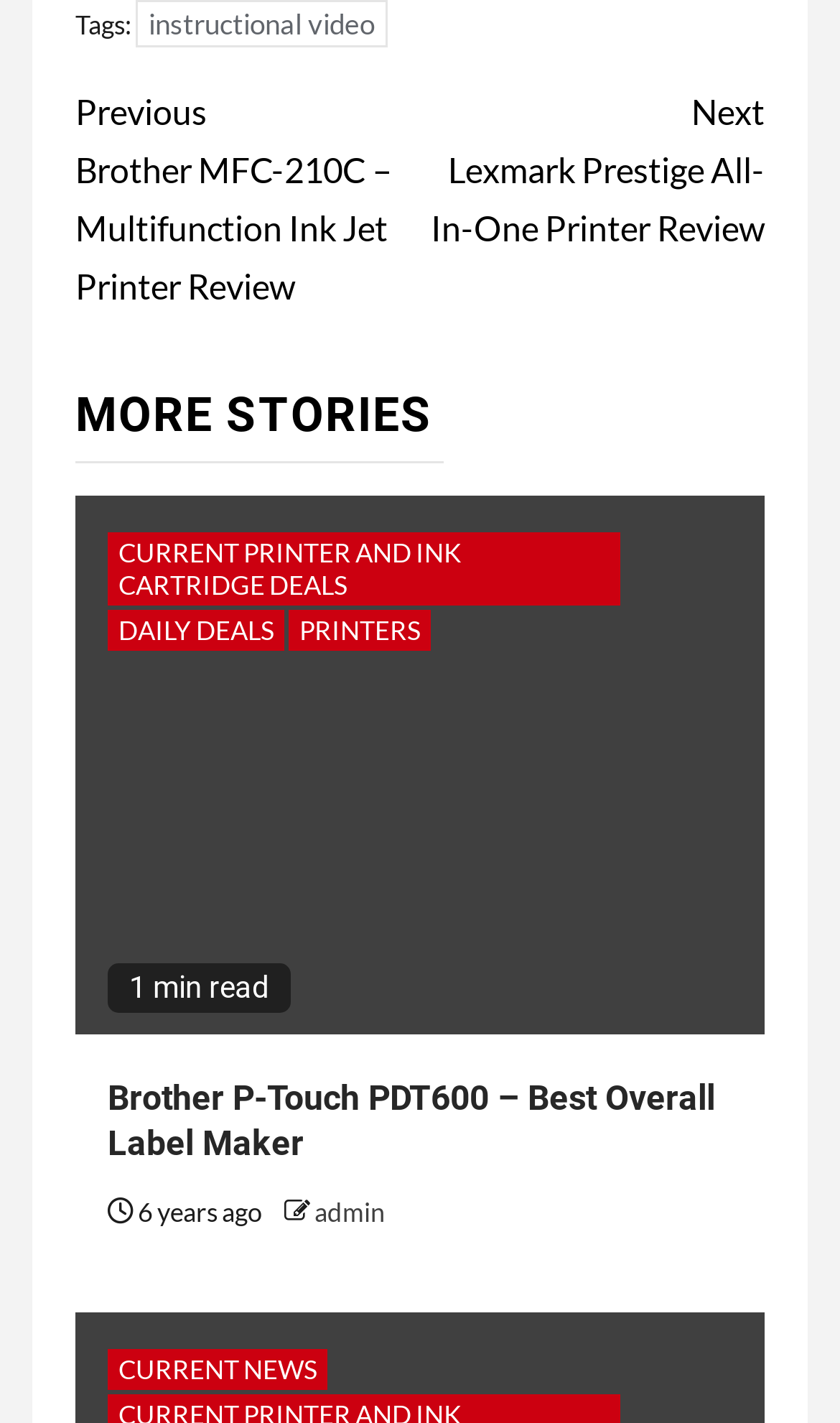Locate the bounding box coordinates of the element that needs to be clicked to carry out the instruction: "View the 'CURRENT PRINTER AND INK CARTRIDGE DEALS' page". The coordinates should be given as four float numbers ranging from 0 to 1, i.e., [left, top, right, bottom].

[0.128, 0.375, 0.738, 0.426]